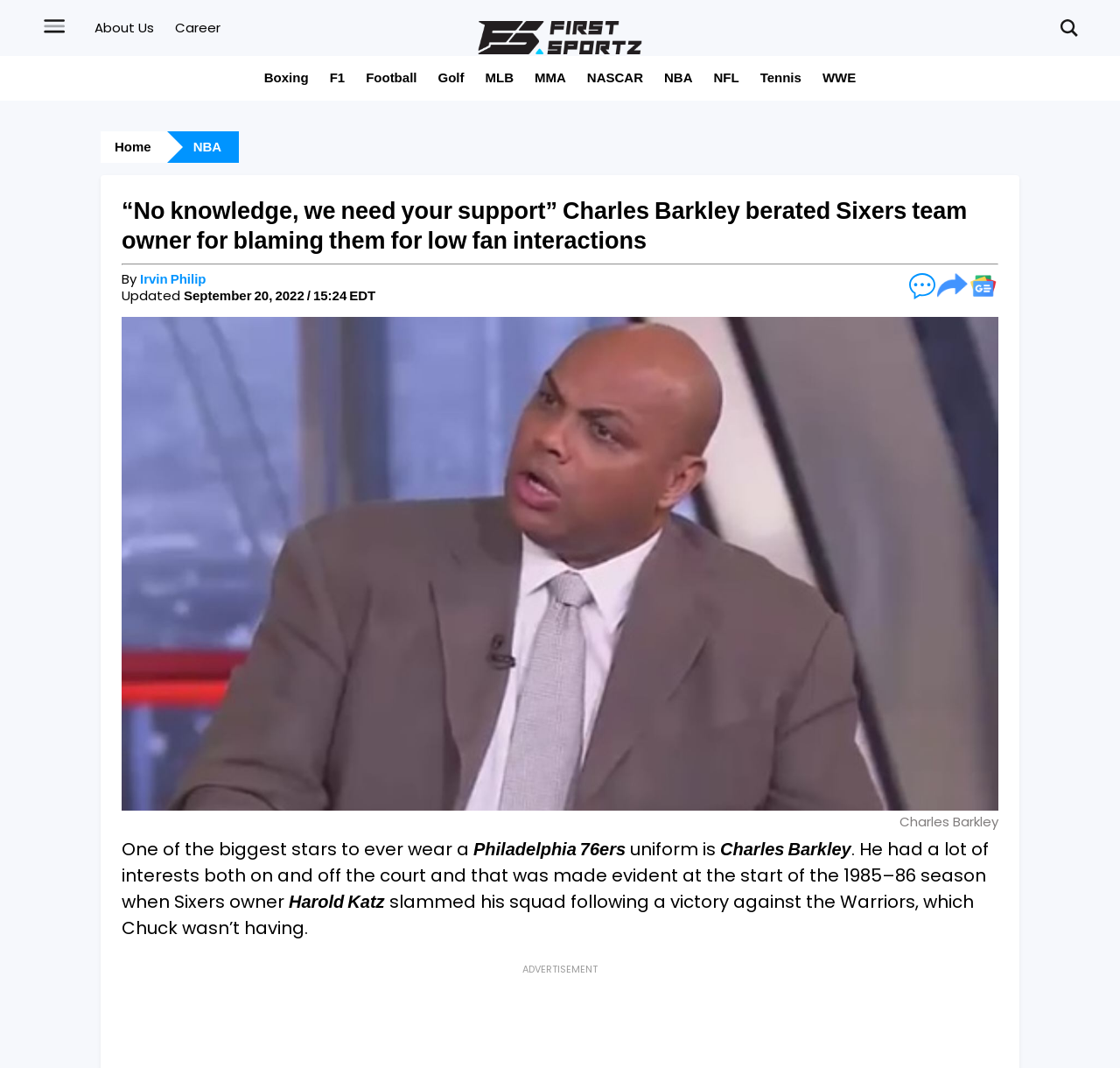For the element described, predict the bounding box coordinates as (top-left x, top-left y, bottom-right x, bottom-right y). All values should be between 0 and 1. Element description: Irvin Philip

[0.125, 0.253, 0.184, 0.27]